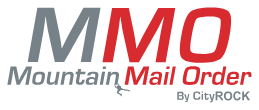Describe all the elements visible in the image meticulously.

The image showcases the logo of "Mountain Mail Order," prominently featuring the acronym "MMO" in a bold and modern design. The letters "MMO" are presented in a striking red, contrasting with the gray typography of "Mountain Mail Order," which is styled in a sleek font. Below the main brand name, the text "By CityROCK" is included, indicating the connection to the well-known CityROCK climbing and adventure company. This logo encapsulates the adventurous spirit and expertise associated with outdoor gear and activities, appealing to climbers and outdoor enthusiasts alike.